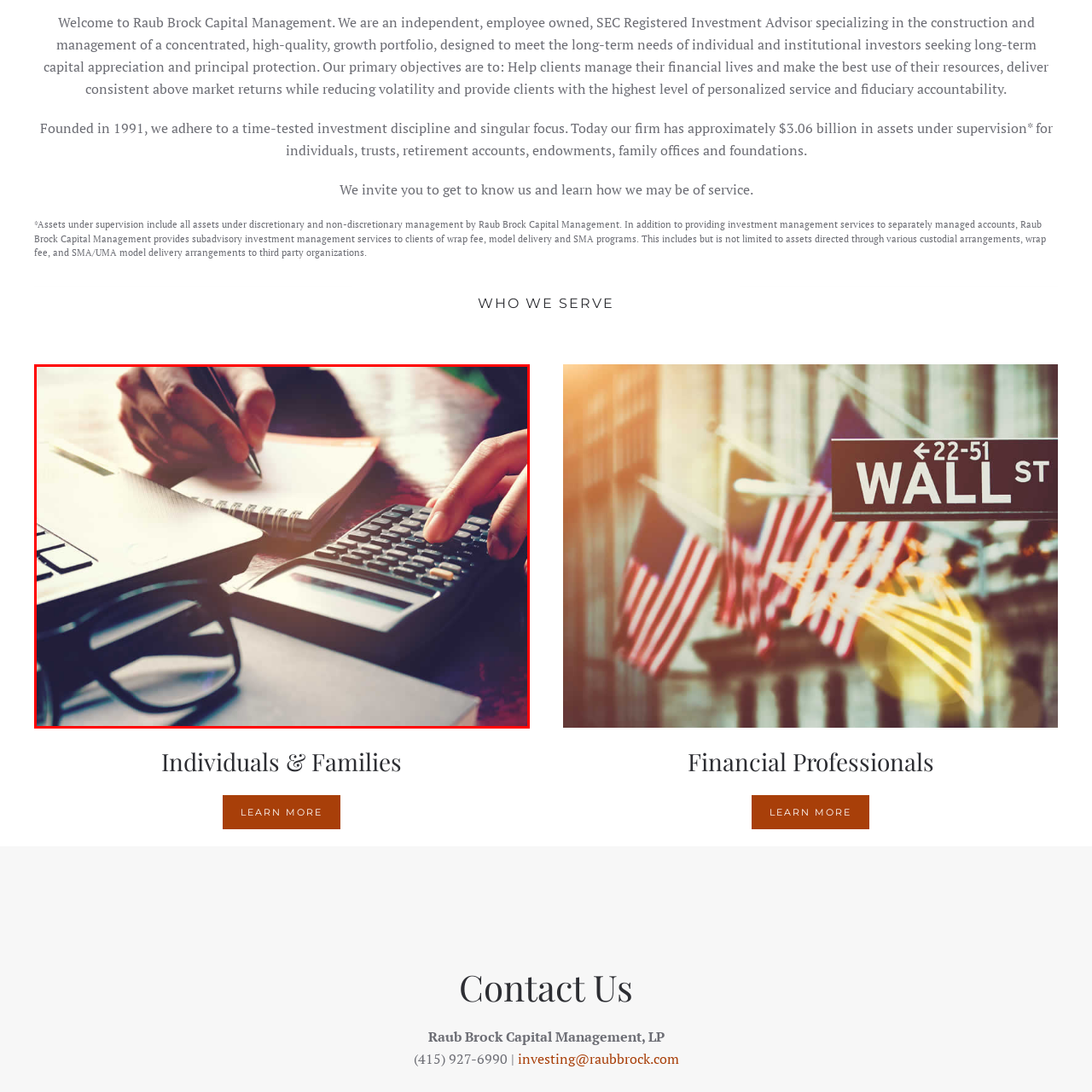Generate a comprehensive caption for the picture highlighted by the red outline.

The image captures a close-up view of a workspace, indicating a scene of financial management or planning. In the foreground, a person is writing notes in a spiral-bound notepad with a pen, emphasizing active engagement in possibly drafting financial strategies or calculations. To their right, a calculator is prominently displayed, suggesting calculations in progress. Nearby, a laptop is partially visible, hinting at the use of technology for financial analysis. A pair of glasses rests within proximity, adding to the theme of focused work. This setup reflects the meticulous nature of managing finances, which is integral to the services offered by firms like Raub Brock Capital Management, known for assisting clients in navigating their financial lives and achieving long-term growth.